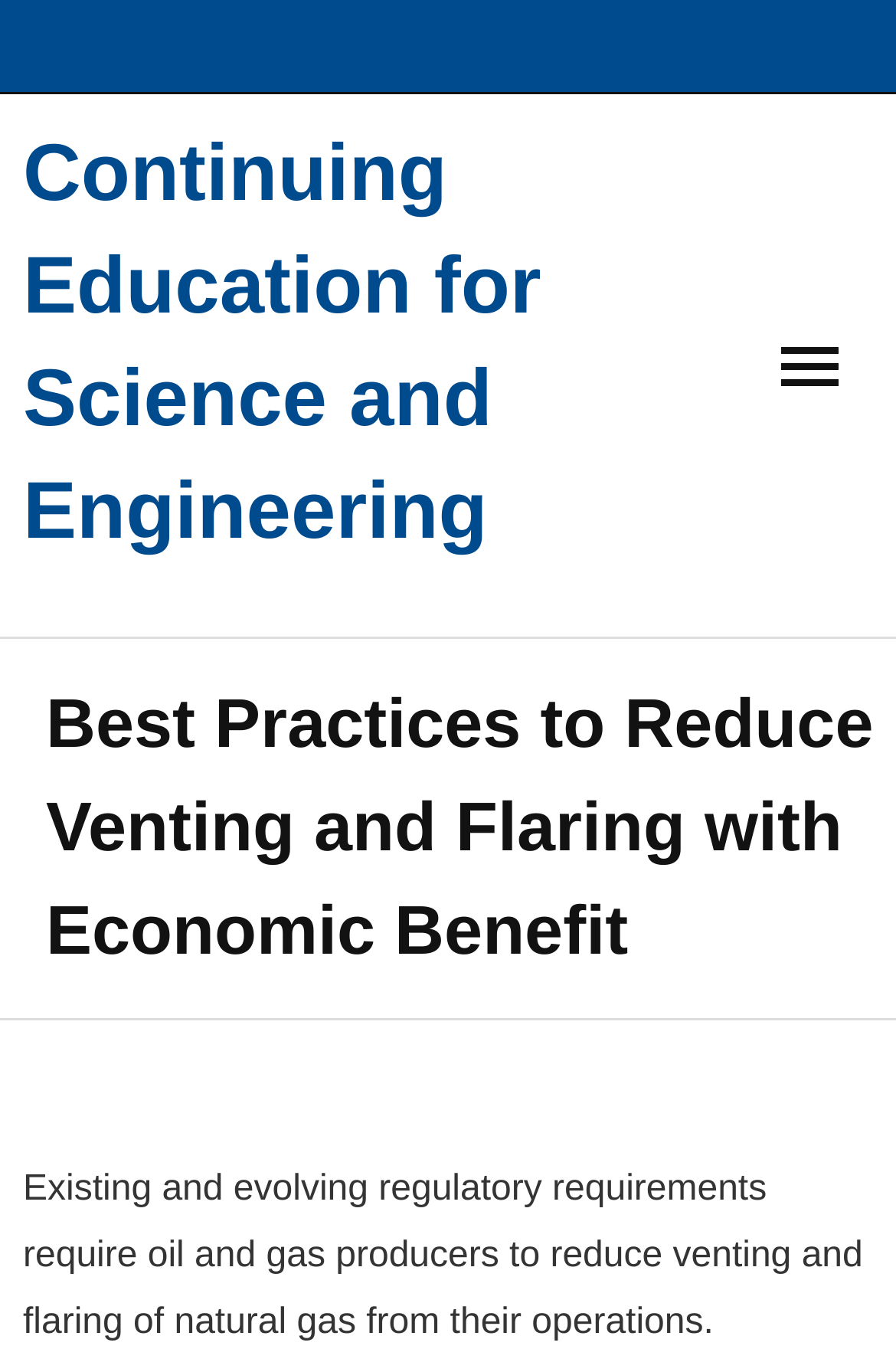Can you find the bounding box coordinates of the area I should click to execute the following instruction: "Explore Courses"?

[0.051, 0.559, 0.949, 0.644]